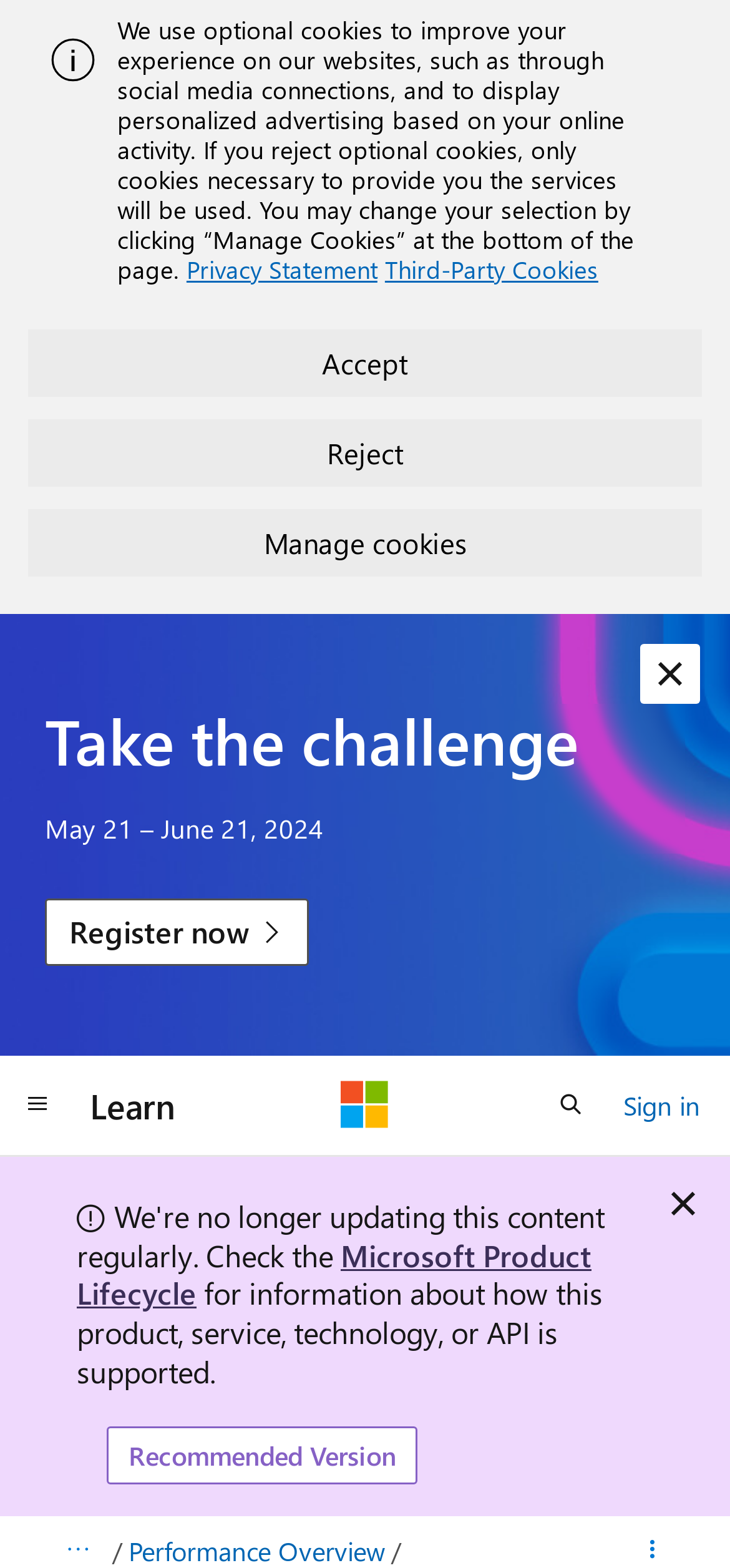What is the function of the 'Global navigation' button?
Using the image as a reference, give a one-word or short phrase answer.

To navigate globally